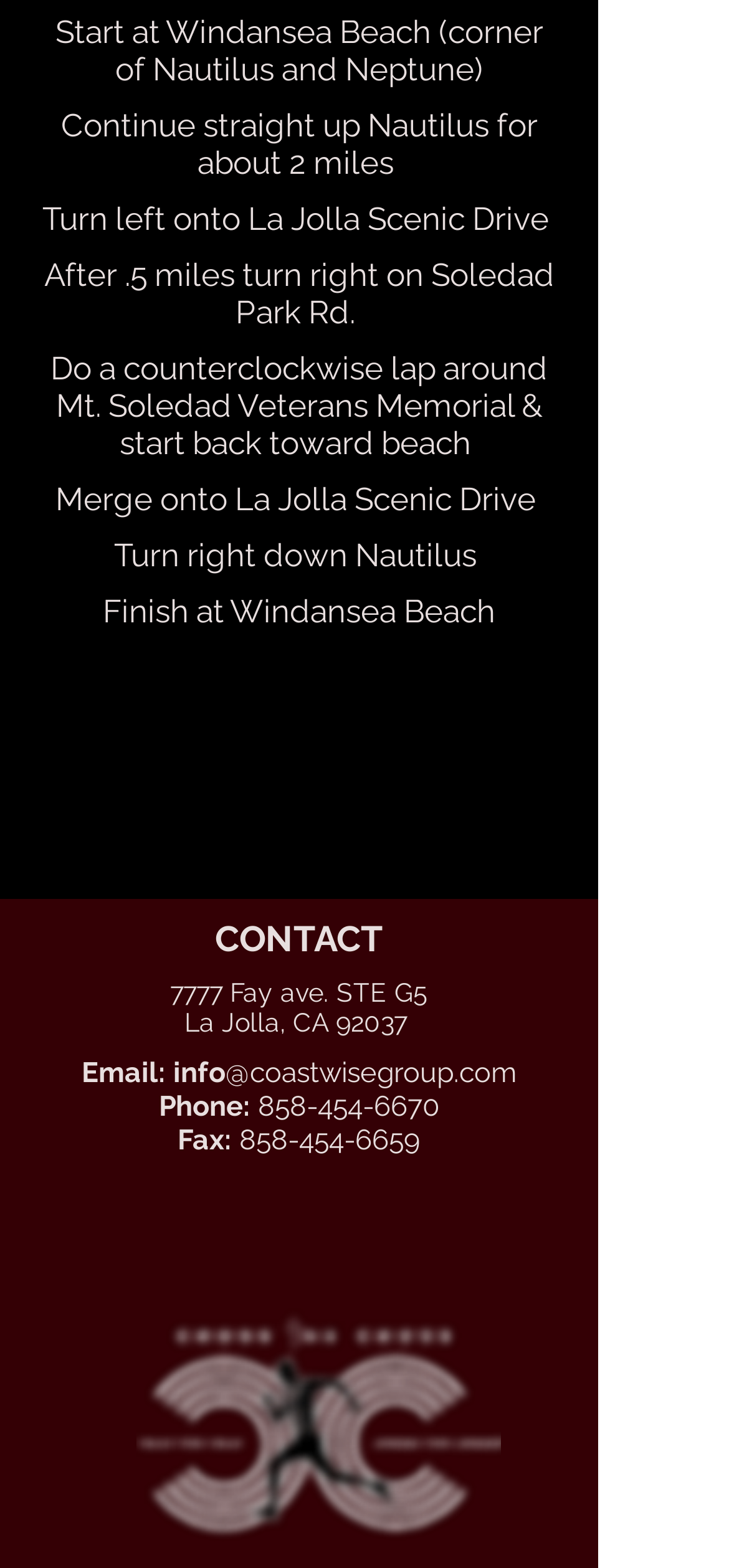Answer the following in one word or a short phrase: 
What is the last step of the route?

Finish at Windansea Beach